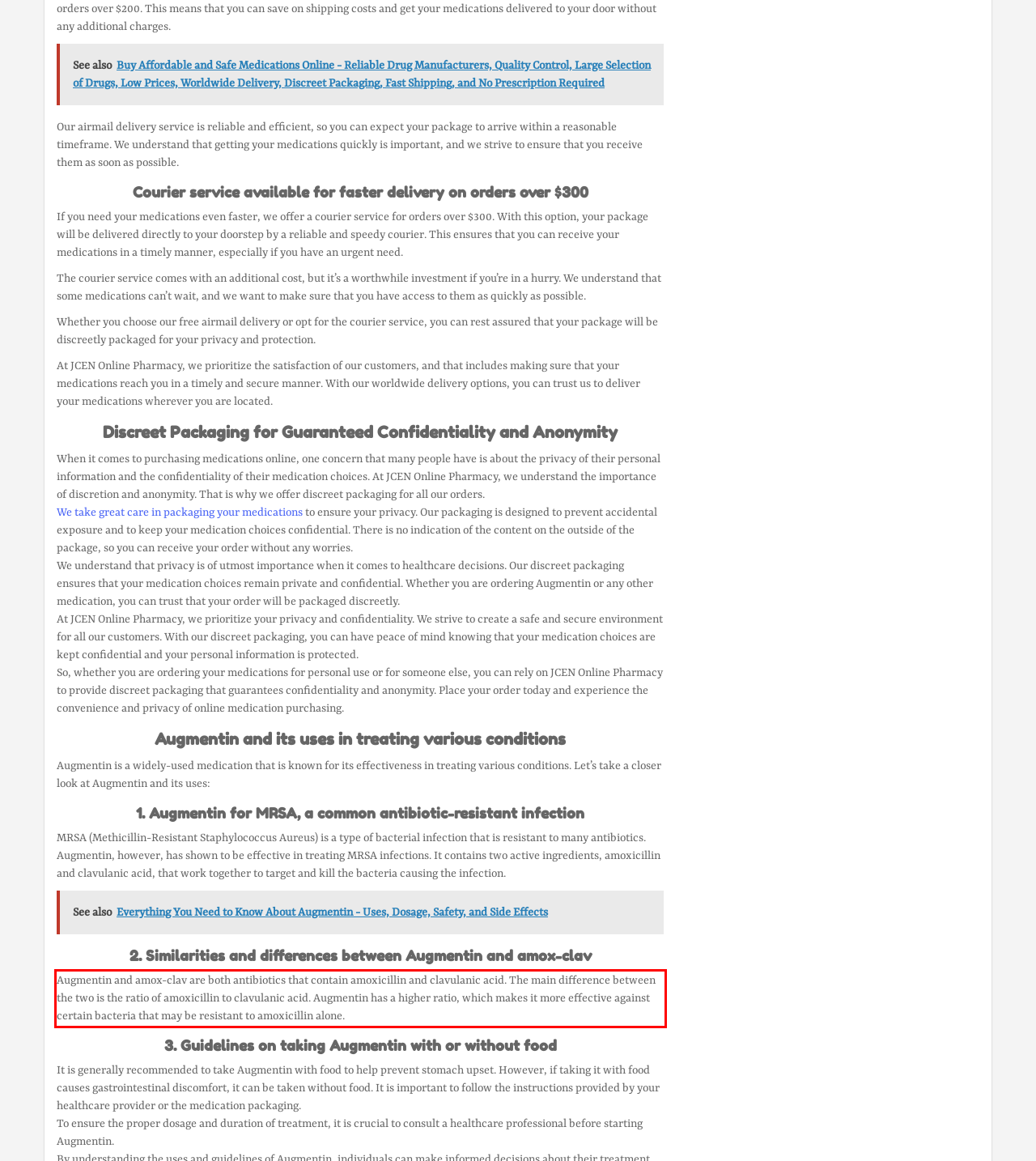Your task is to recognize and extract the text content from the UI element enclosed in the red bounding box on the webpage screenshot.

Augmentin and amox-clav are both antibiotics that contain amoxicillin and clavulanic acid. The main difference between the two is the ratio of amoxicillin to clavulanic acid. Augmentin has a higher ratio, which makes it more effective against certain bacteria that may be resistant to amoxicillin alone.